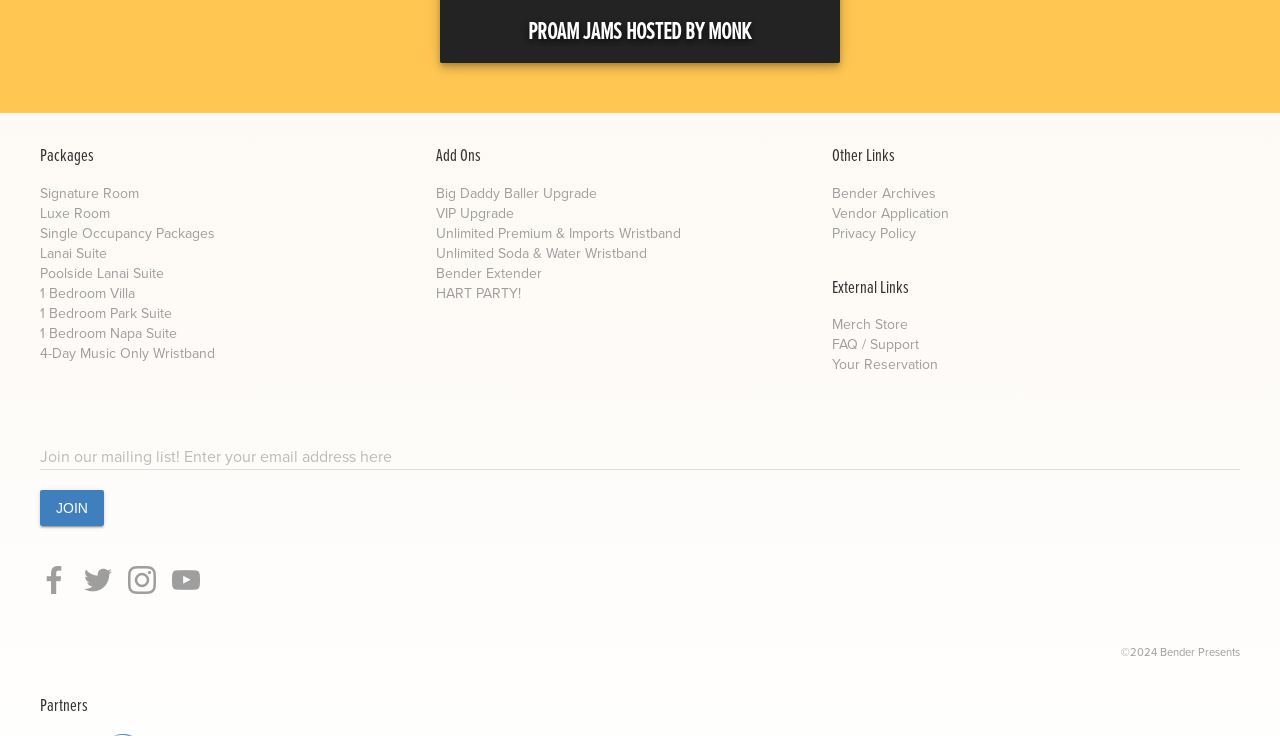What is the purpose of the textbox?
From the screenshot, supply a one-word or short-phrase answer.

Enter email address